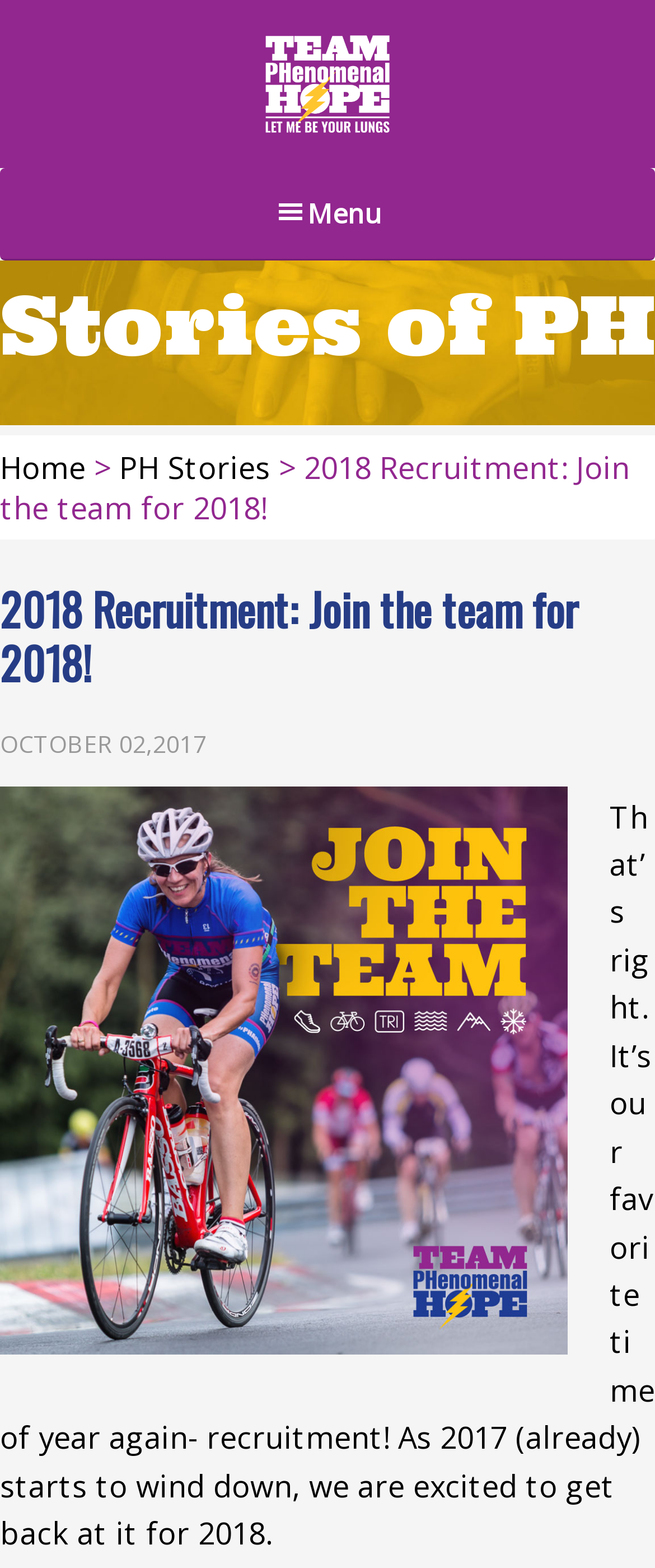Write an extensive caption that covers every aspect of the webpage.

This webpage is about Team PHenomenal Hope's 2018 recruitment. At the top, there is a menu button on the left and a series of links on the right, including "About Us", "Programs", "PH Stories", and more. Below these links, there is a heading "Stories of PH" and a search icon link on the right. 

On the left side, there are two columns of links. The first column has links to "Home" and "PH Stories", separated by a greater-than symbol. The second column has a heading "2018 Recruitment: Join the team for 2018!" followed by a subheading "OCTOBER 02,2017" and a paragraph of text that explains the excitement for the 2018 recruitment. 

There are two images on the page, one on the top right and another on the top left, which is a search icon. There are also two prominent buttons at the bottom, "Donate" and "Join", which are centered on the page.